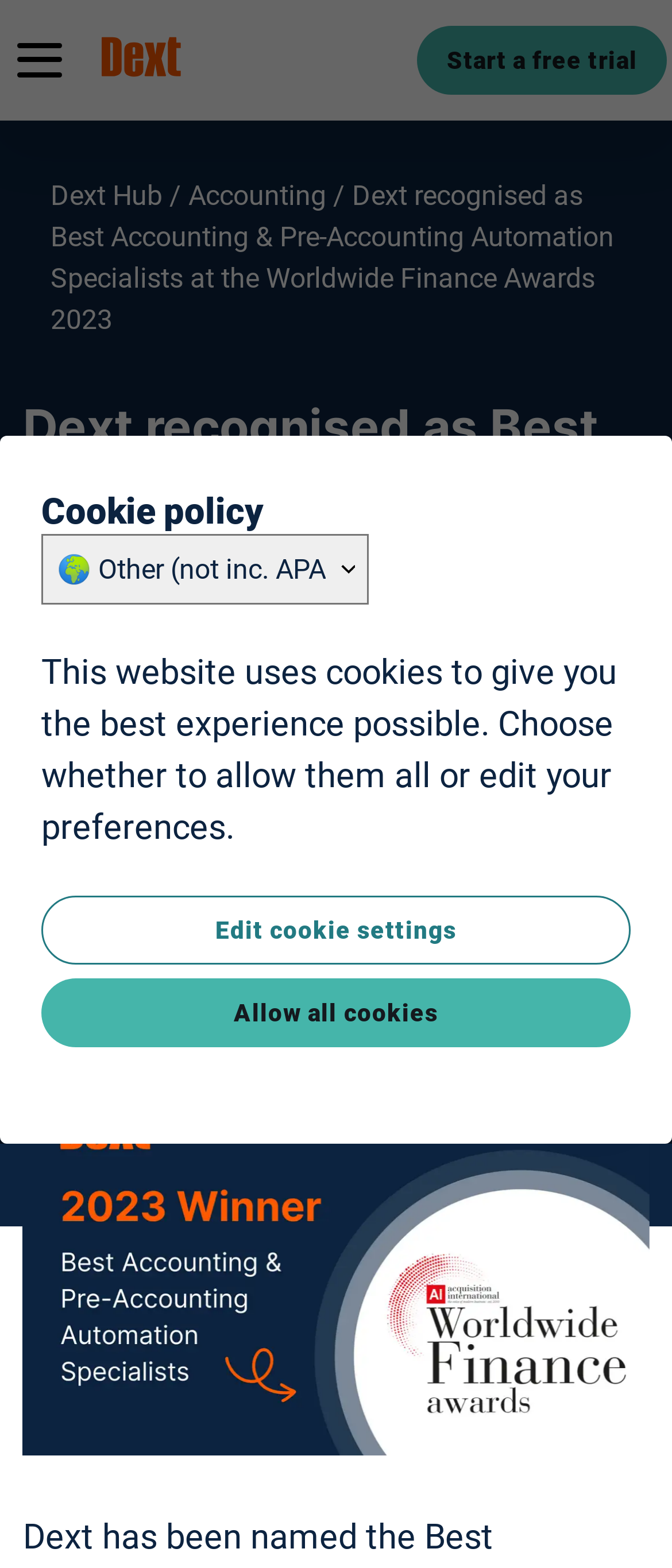Find the bounding box coordinates of the UI element according to this description: "parent_node: Login title="Home"".

[0.151, 0.011, 0.269, 0.066]